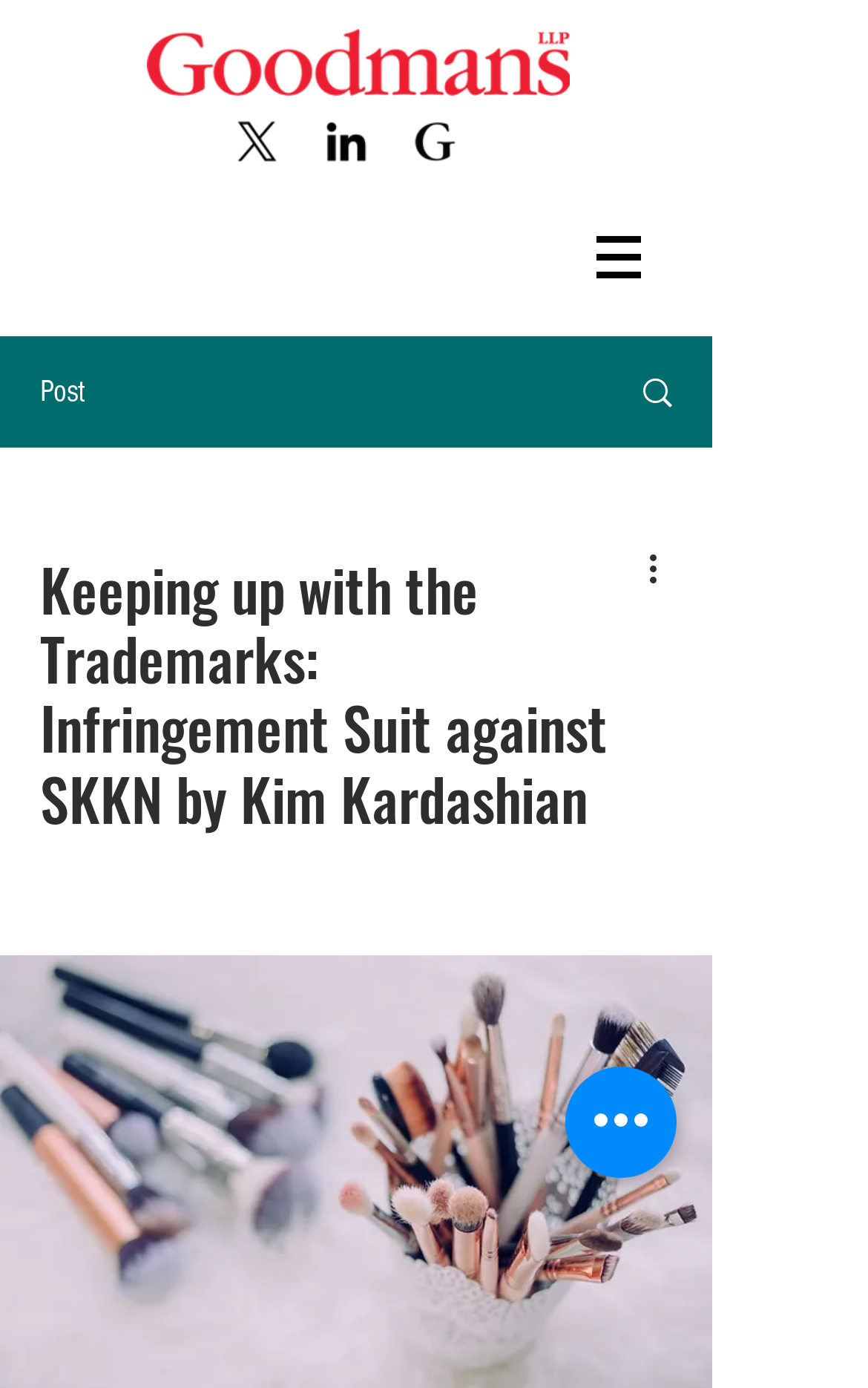Determine the main text heading of the webpage and provide its content.

Keeping up with the Trademarks: Infringement Suit against SKKN by Kim Kardashian